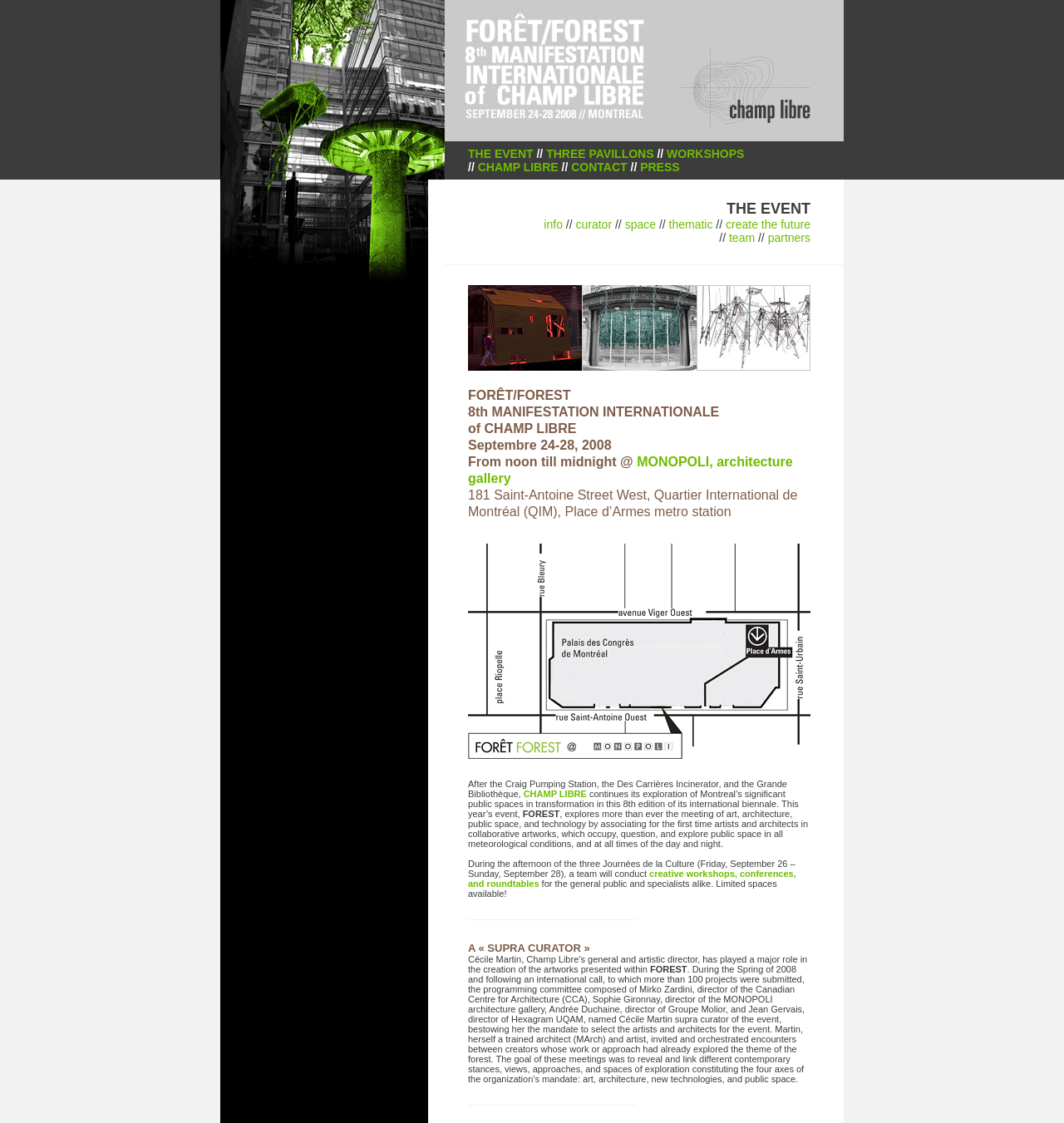Based on what you see in the screenshot, provide a thorough answer to this question: What is the date of the event?

The date of the event can be found in the main text of the webpage, which is 'Septembre 24-28, 2008'.